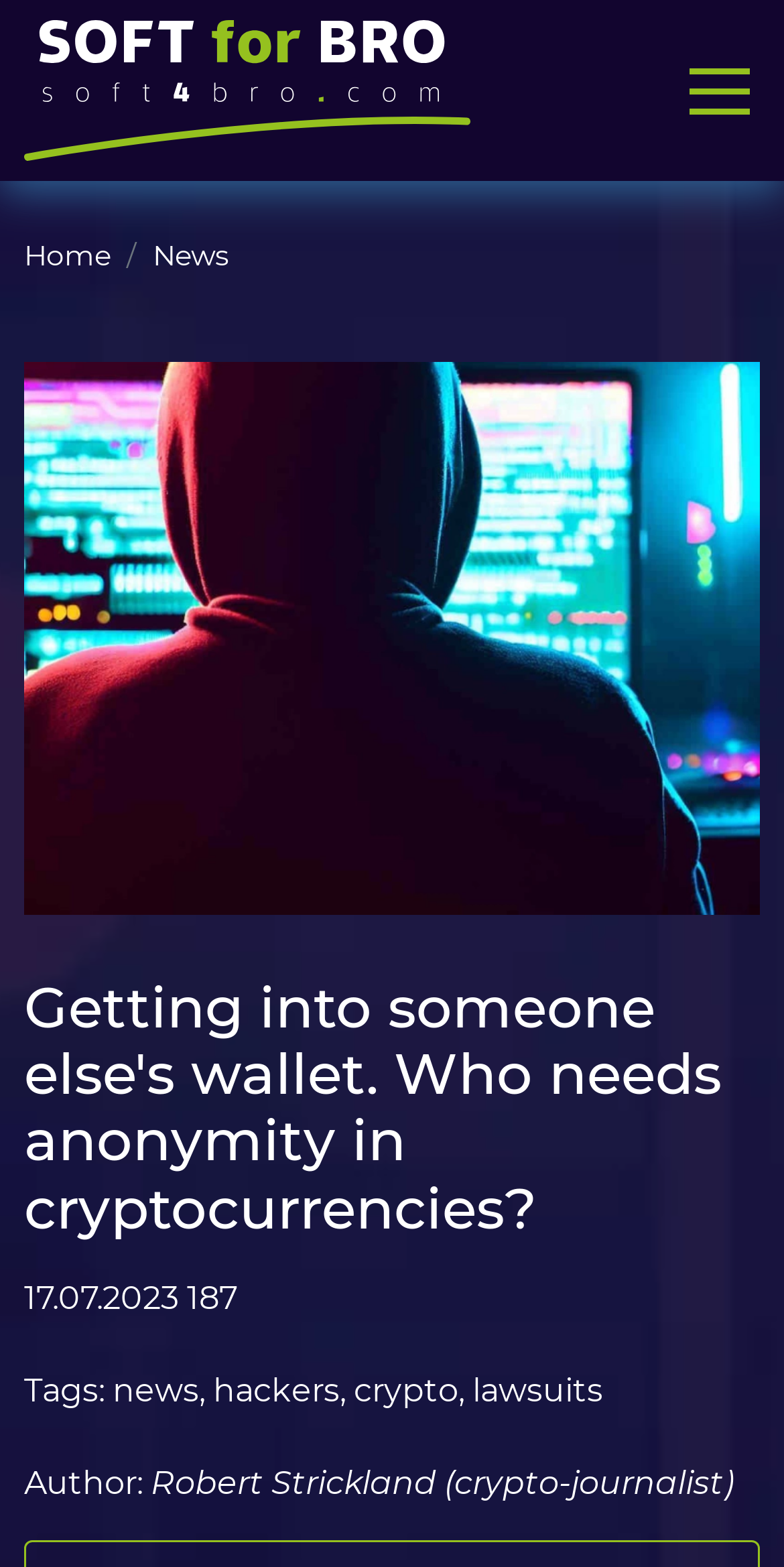Please find the bounding box coordinates of the element that must be clicked to perform the given instruction: "Click on the 'News' link". The coordinates should be four float numbers from 0 to 1, i.e., [left, top, right, bottom].

[0.077, 0.239, 0.923, 0.285]